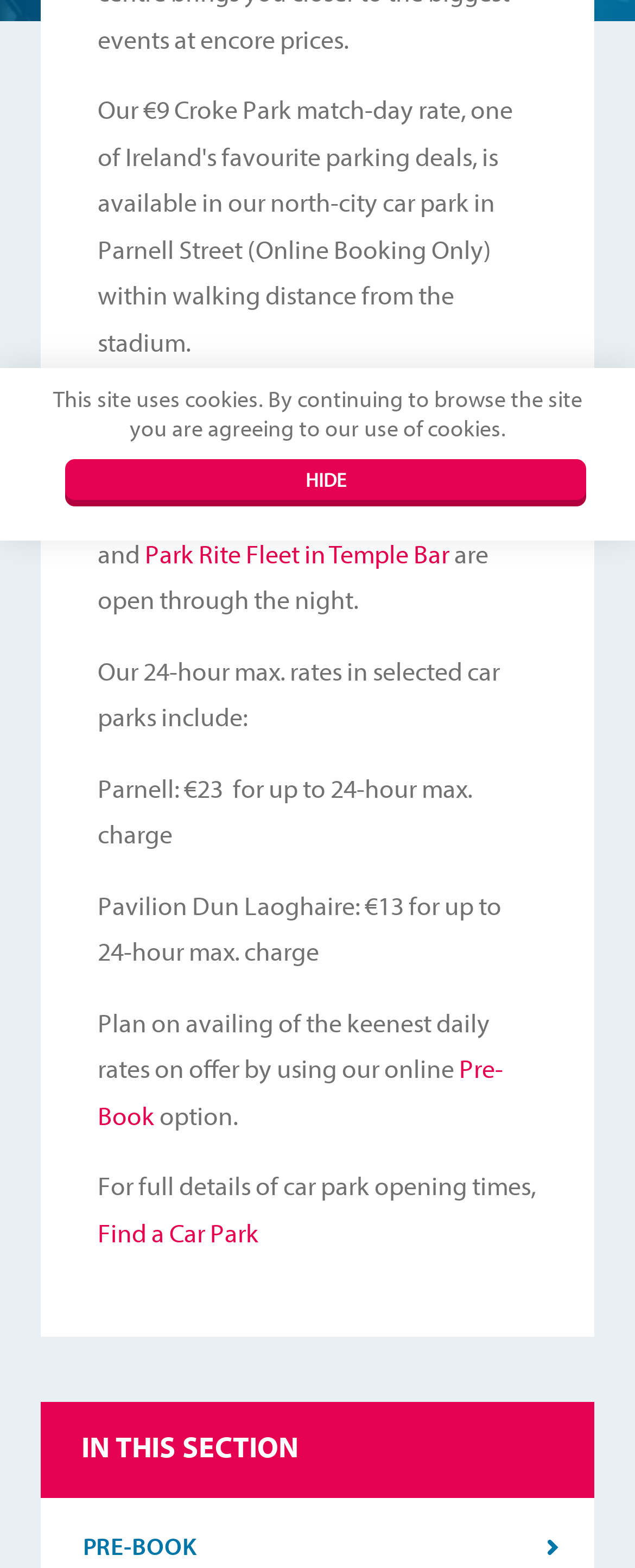Based on the element description, predict the bounding box coordinates (top-left x, top-left y, bottom-right x, bottom-right y) for the UI element in the screenshot: Find a Car Park

[0.154, 0.776, 0.408, 0.796]